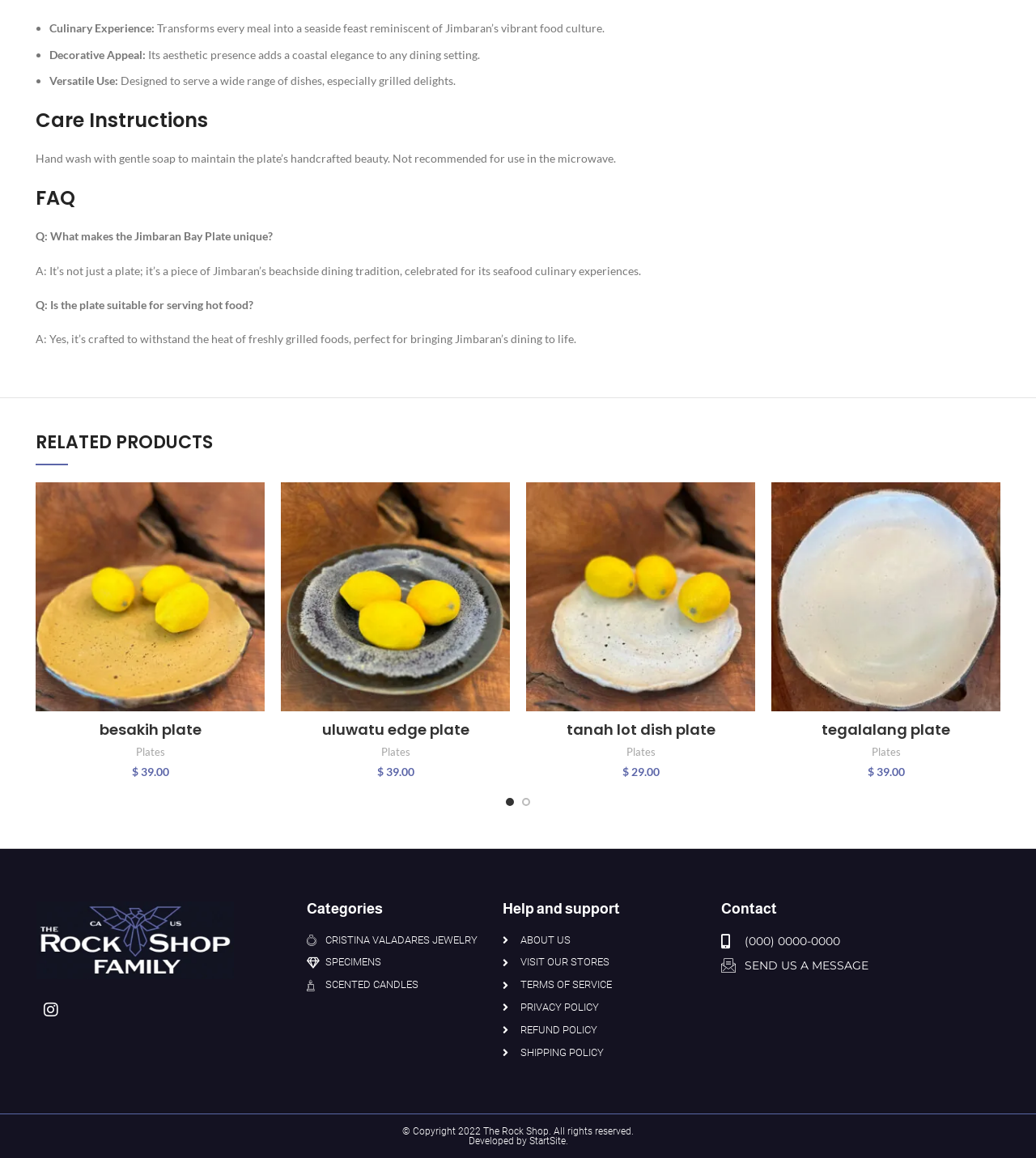What is the unique feature of the Uluwatu Edge Plate?
Answer the question with as much detail as possible.

The Uluwatu Edge Plate is unique because it symbolizes the blend of natural and sacred Balinese elements, as described in the RELATED PRODUCTS section.